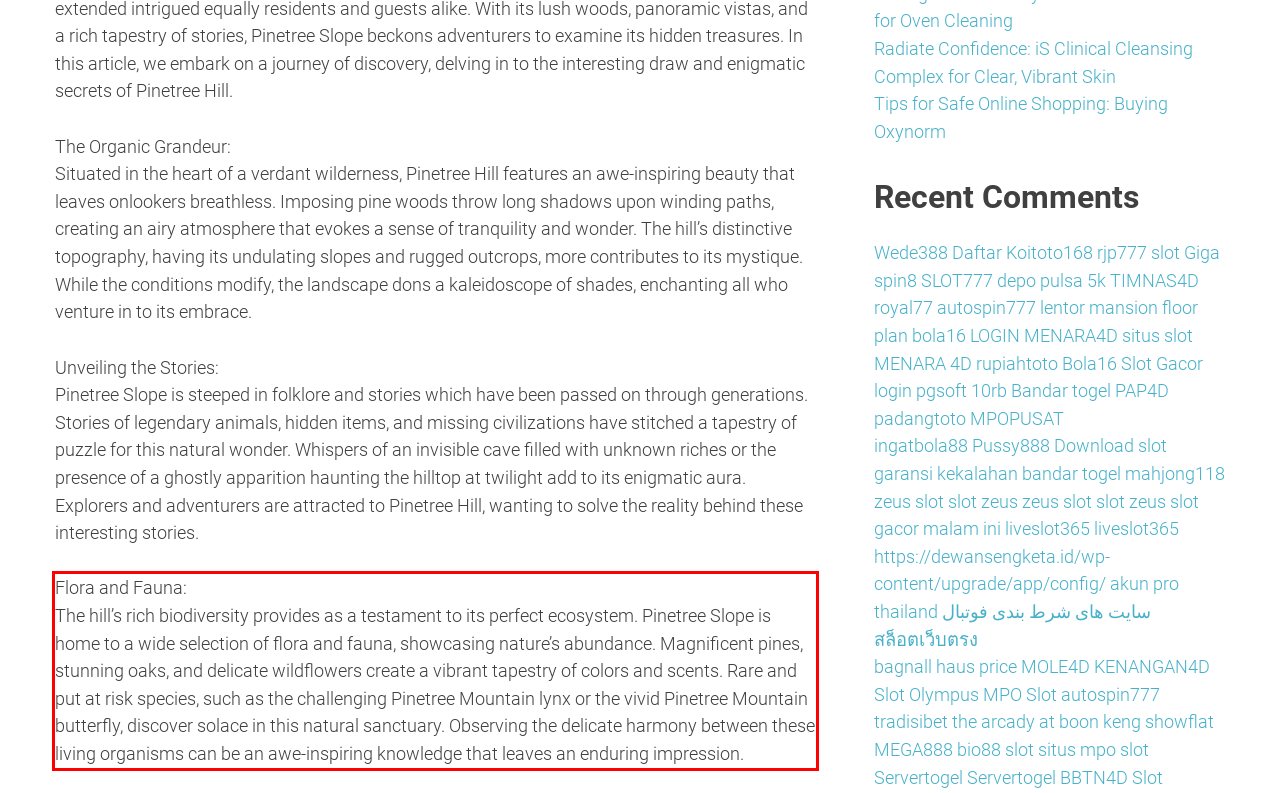Within the provided webpage screenshot, find the red rectangle bounding box and perform OCR to obtain the text content.

Flora and Fauna: The hill’s rich biodiversity provides as a testament to its perfect ecosystem. Pinetree Slope is home to a wide selection of flora and fauna, showcasing nature’s abundance. Magnificent pines, stunning oaks, and delicate wildflowers create a vibrant tapestry of colors and scents. Rare and put at risk species, such as the challenging Pinetree Mountain lynx or the vivid Pinetree Mountain butterfly, discover solace in this natural sanctuary. Observing the delicate harmony between these living organisms can be an awe-inspiring knowledge that leaves an enduring impression.